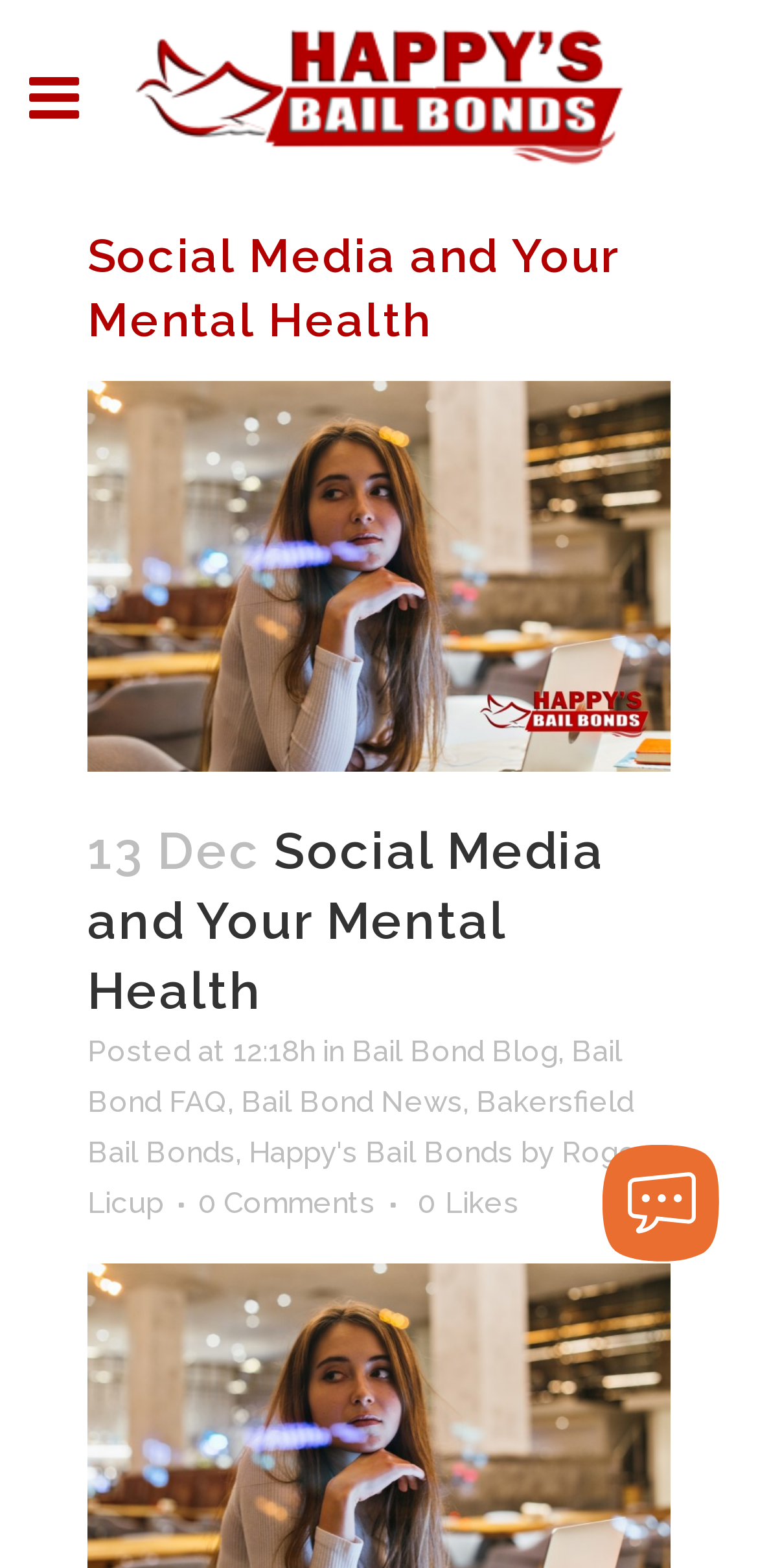Analyze the image and provide a detailed answer to the question: What is the name of the bail bond company?

I found the answer by looking at the links in the webpage. There are several links related to bail bonds, and one of them is 'Happy's Bail Bonds', which suggests that it is the name of the bail bond company.